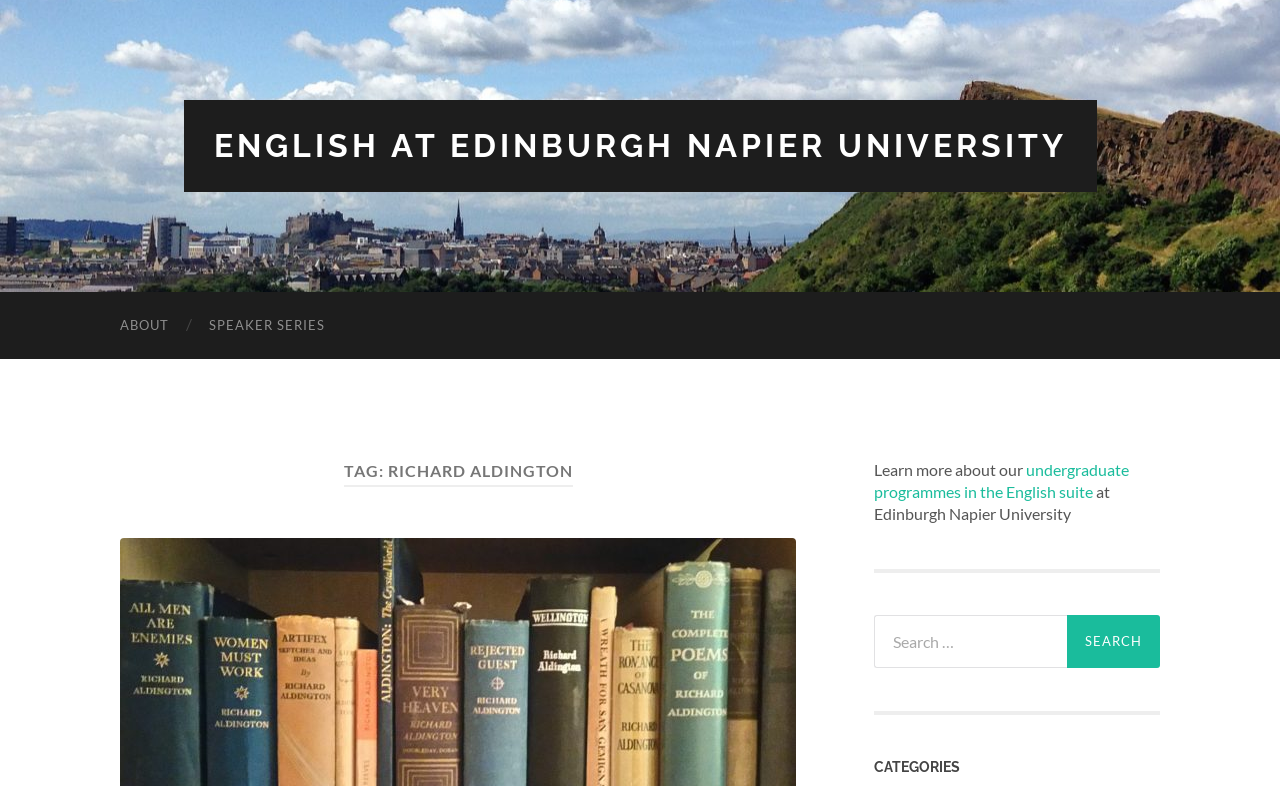Explain in detail what you observe on this webpage.

The webpage is an archive page for Richard Aldington, related to the English department at Edinburgh Napier University. At the top, there is a prominent link to the university's English department, taking up most of the width. Below this, there are two smaller links, "ABOUT" and "SPEAKER SERIES", positioned side by side.

Further down, there is a header section with a heading that reads "TAG: RICHARD ALDINGTON". Below this heading, there is a brief paragraph of text that starts with "Learn more about our" and continues with a link to undergraduate programmes in the English suite at Edinburgh Napier University. The paragraph ends with the text "at Edinburgh Napier University".

To the right of this paragraph, there is a search box with a label "Search for:" and a button labeled "SEARCH". The search box and button are aligned vertically.

At the bottom of the page, there is a heading that reads "CATEGORIES".